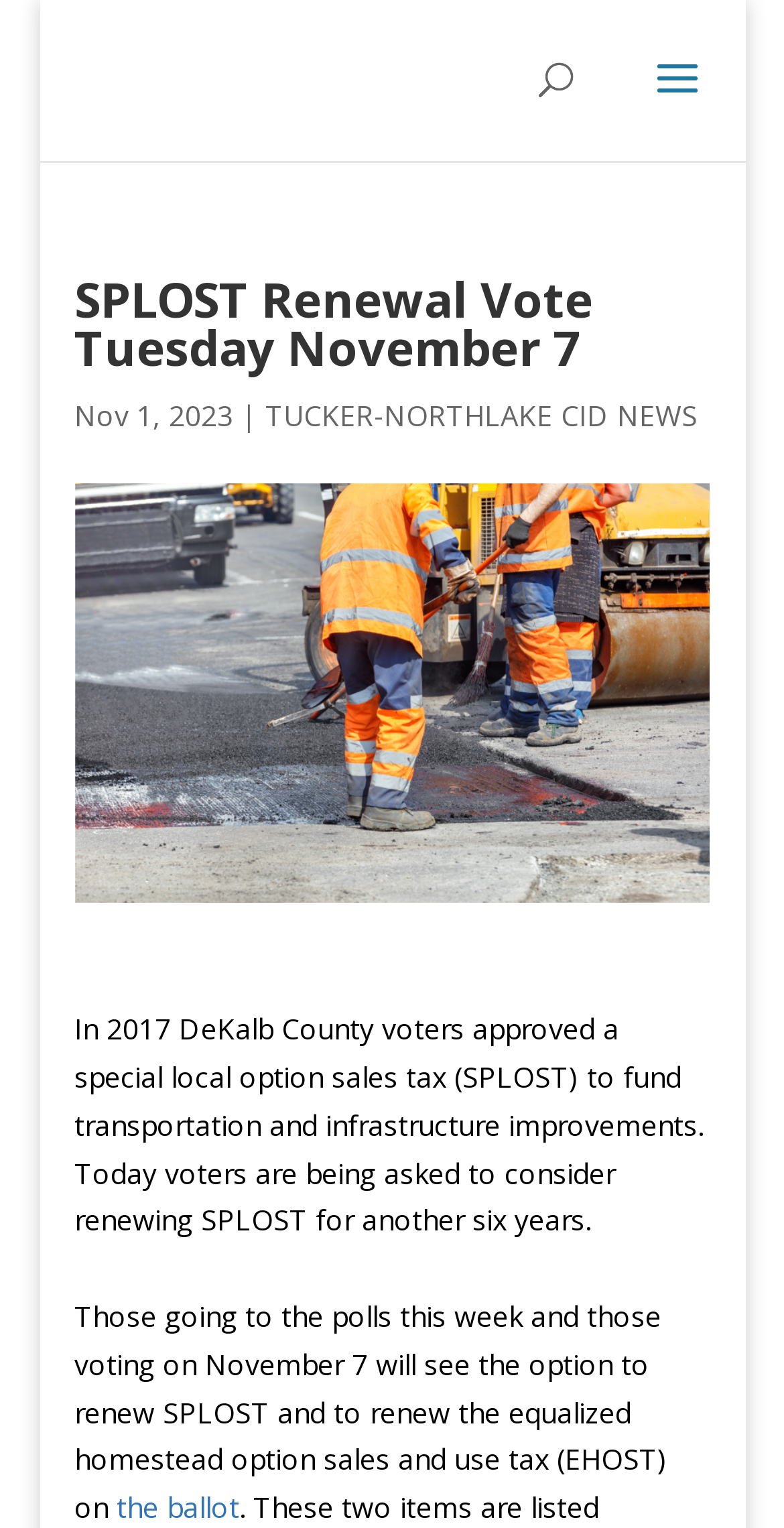When was SPLOST first approved?
Examine the webpage screenshot and provide an in-depth answer to the question.

The webpage states that DeKalb County voters approved a special local option sales tax (SPLOST) in 2017 to fund transportation and infrastructure improvements.